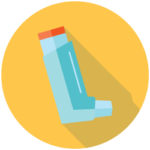Analyze the image and describe all the key elements you observe.

The image features an illustration of an asthma inhaler, which plays a crucial role in managing asthma symptoms. This visual element is part of the "Asthma Video Series," designed to educate viewers on the fundamentals of asthma management, medication usage, and essential discussions with healthcare providers. The inhaler symbolizes the importance of having effective treatment options readily available for individuals living with asthma, highlighting the necessity for awareness and understanding of various asthma medications.